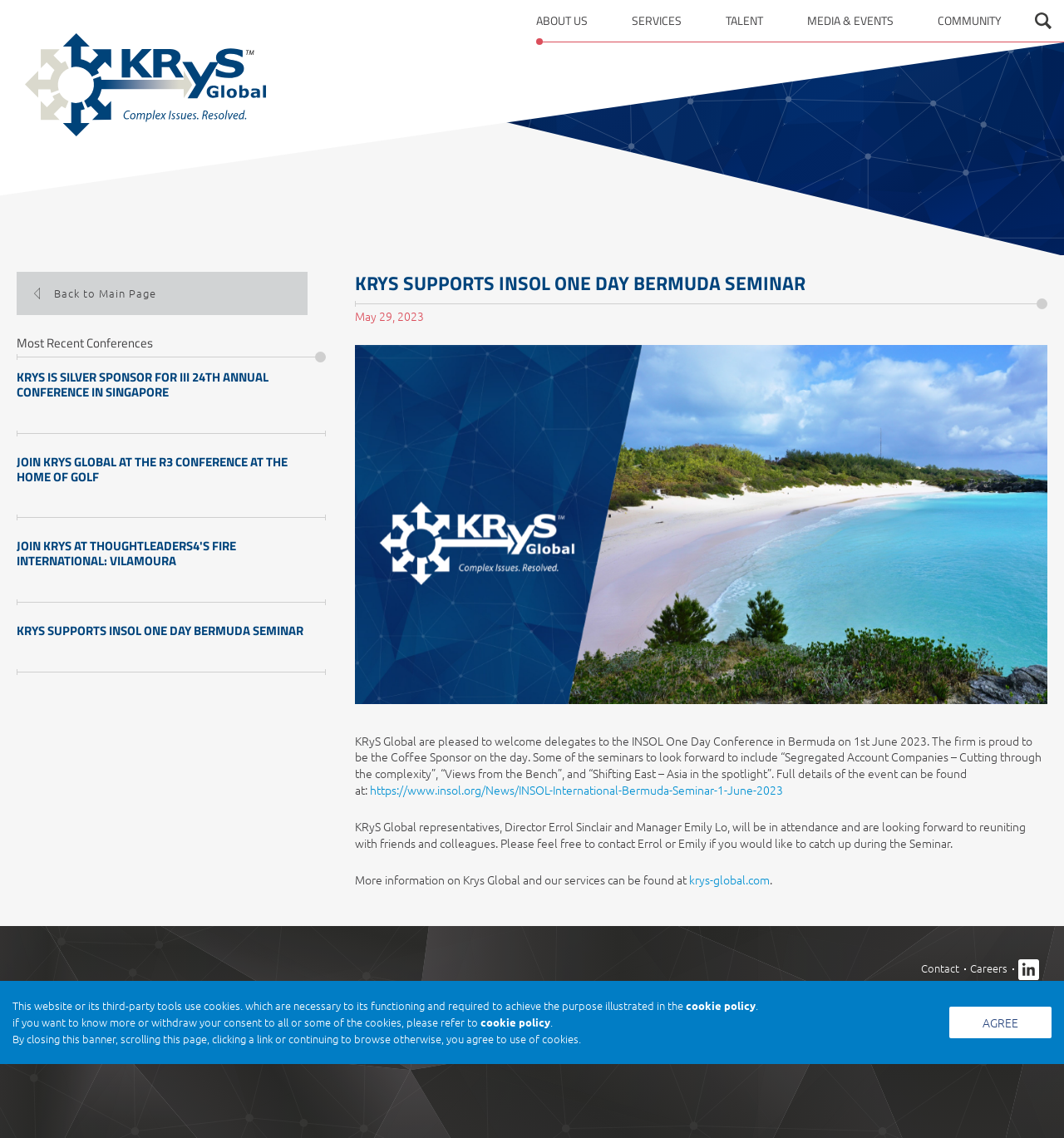Identify the bounding box coordinates of the region I need to click to complete this instruction: "Click the logo".

[0.023, 0.029, 0.25, 0.12]